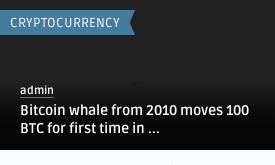What is the subject of the article title?
Provide a well-explained and detailed answer to the question.

The article title mentions a 'Bitcoin whale from 2010' which refers to a large holder of Bitcoin, often referred to as a 'whale', who has made a notable transaction.